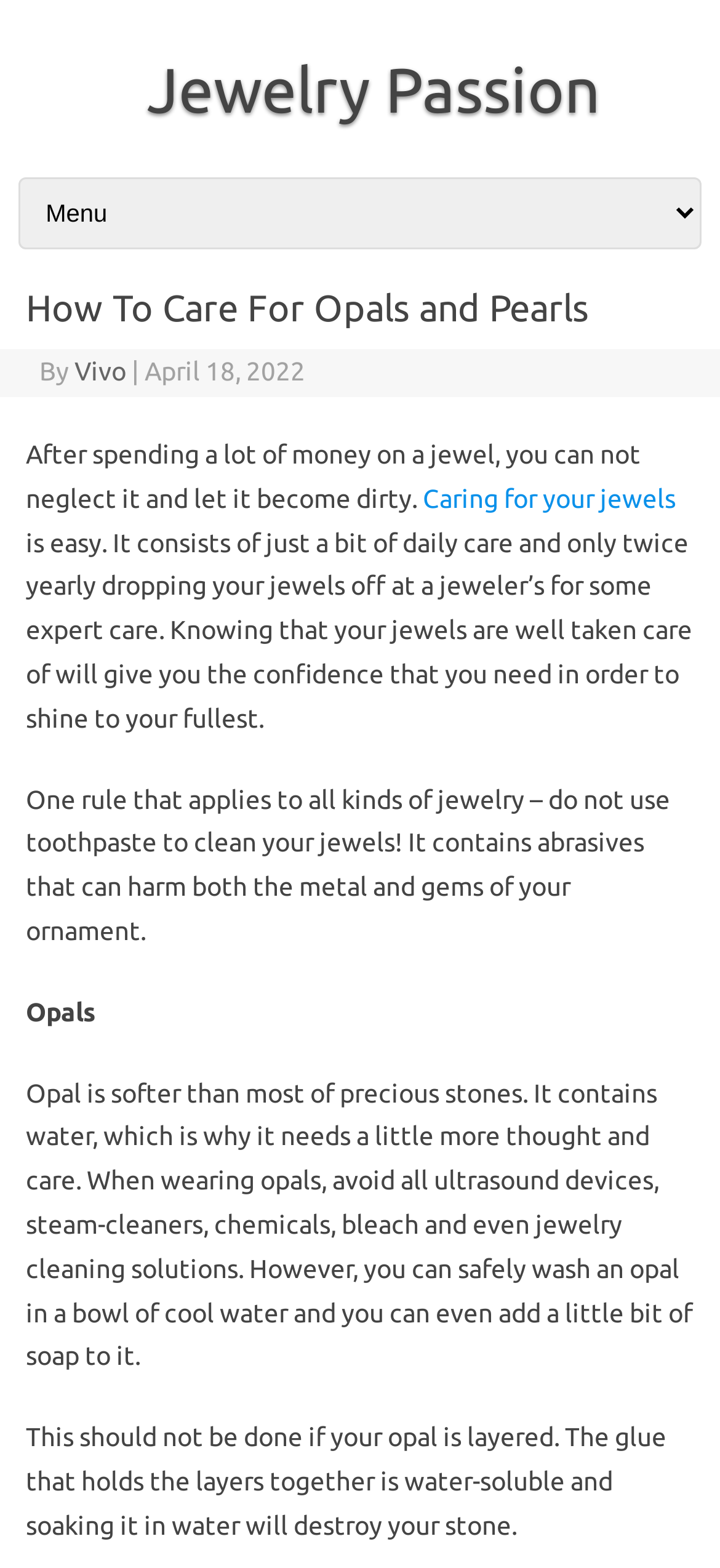What should you avoid using to clean your jewels?
Look at the image and respond with a one-word or short-phrase answer.

Toothpaste